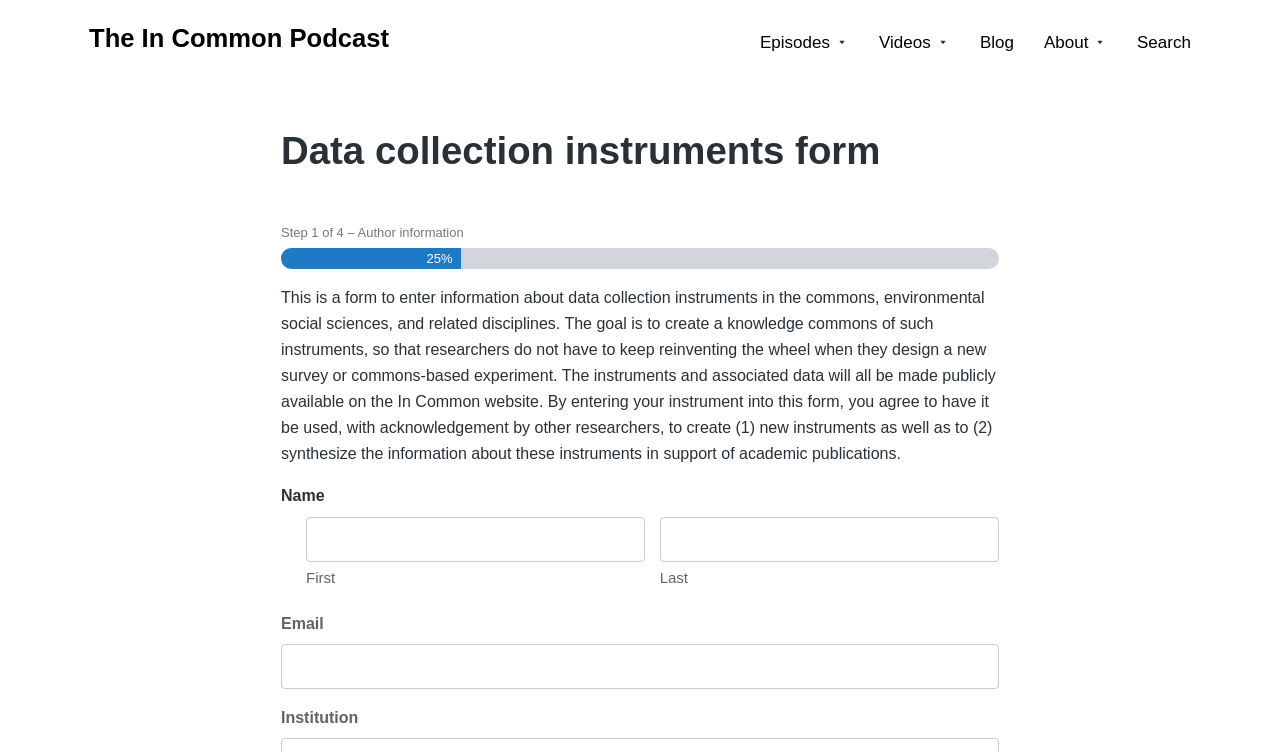Find the bounding box coordinates of the clickable area required to complete the following action: "Click on the 'Episodes' link".

[0.594, 0.027, 0.663, 0.08]